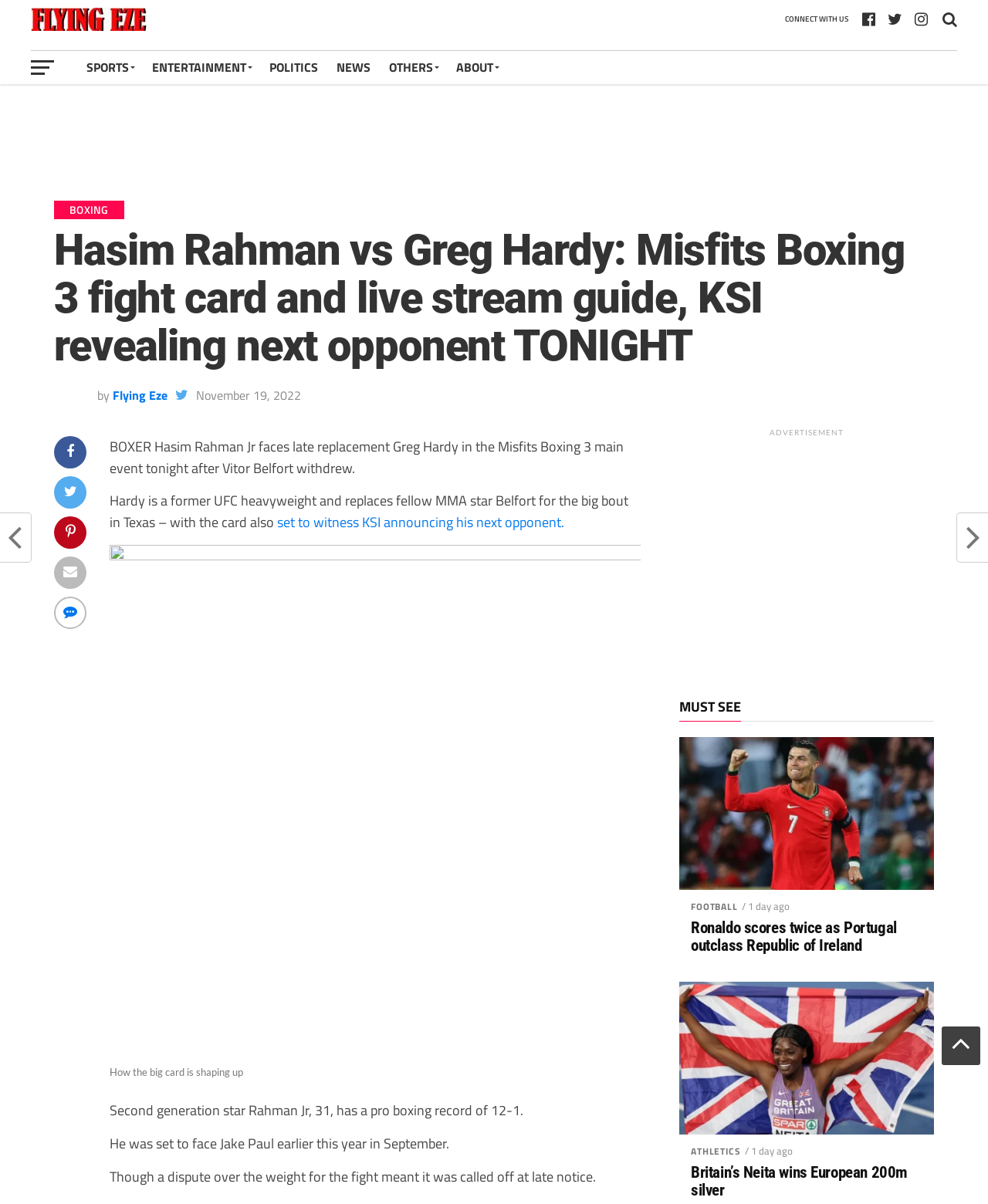Please find the bounding box coordinates of the element's region to be clicked to carry out this instruction: "Click on the 'SPORTS' link".

[0.078, 0.042, 0.145, 0.07]